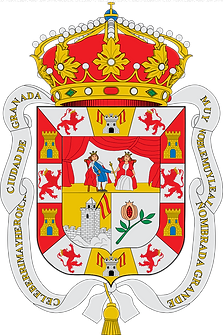What is the significance of the crown atop the shield?
Please ensure your answer to the question is detailed and covers all necessary aspects.

The elaborate crown atop the shield further emphasizes the city's importance, linking it to the monarchy, and highlighting its noble history and cultural significance.